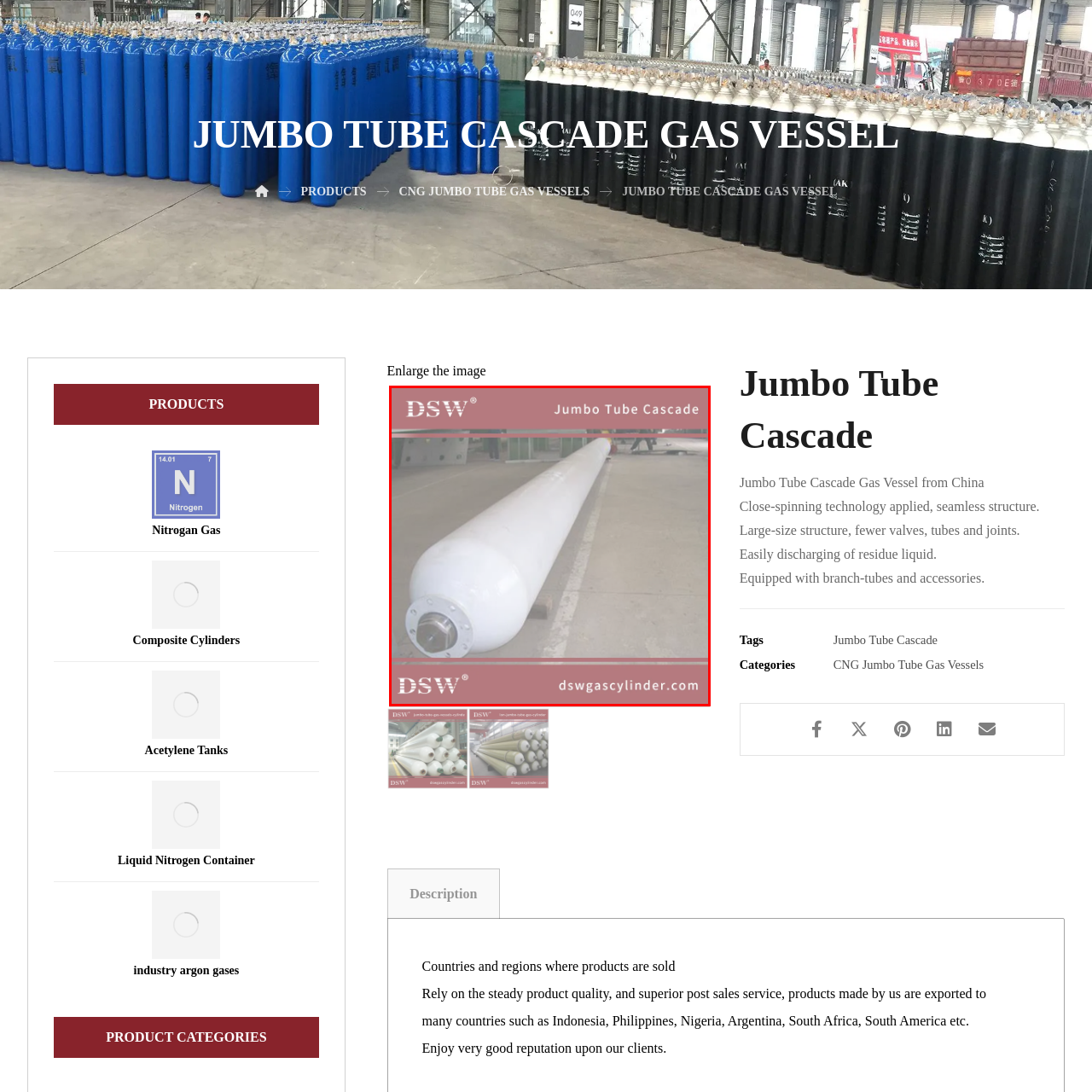Observe the image segment inside the red bounding box and answer concisely with a single word or phrase: What is the purpose of the gas vessel's design?

Efficient gas storage and transfer